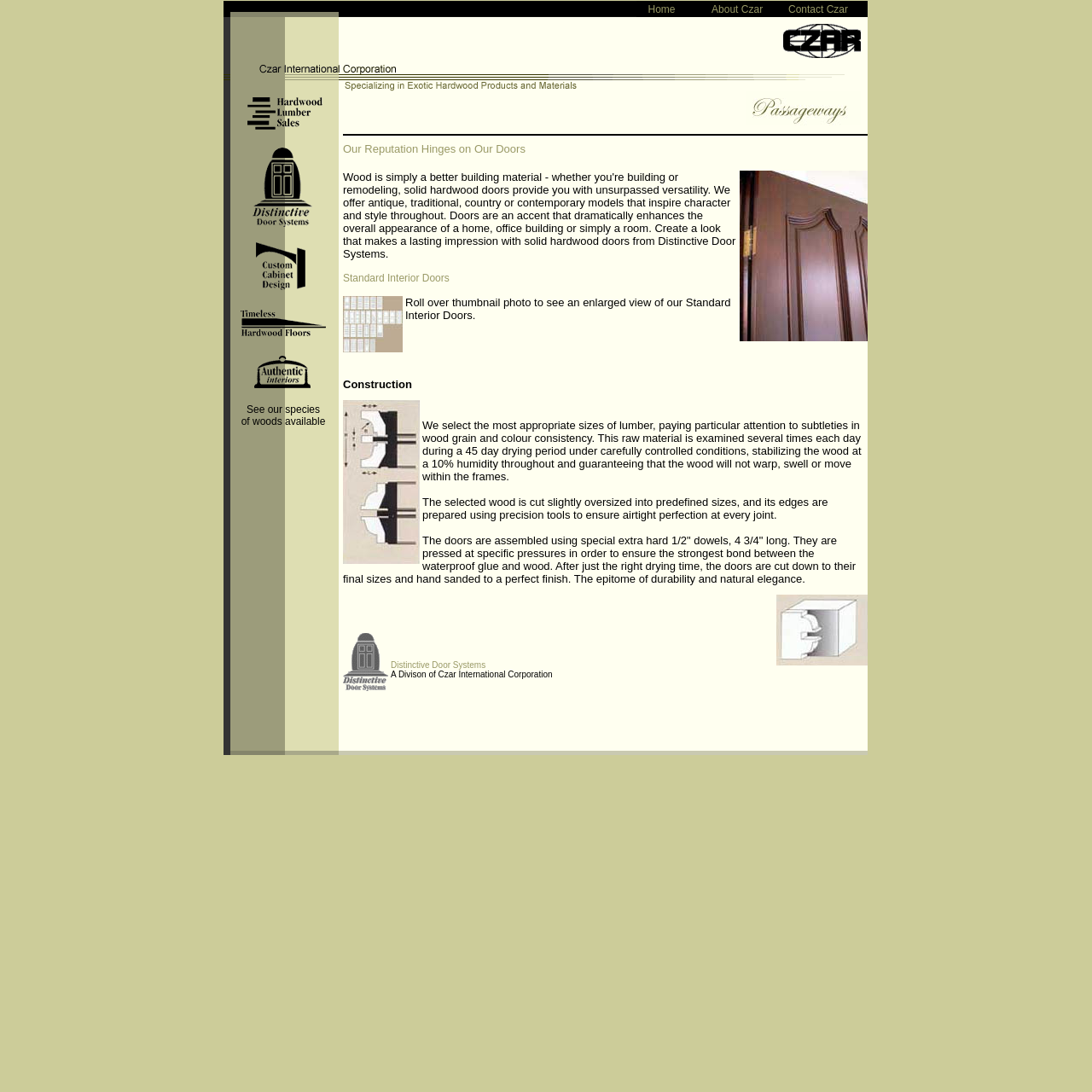Using the information in the image, could you please answer the following question in detail:
What is the process of constructing standard interior doors?

According to the webpage, the process of constructing standard interior doors involves selecting the most appropriate sizes of lumber, drying the wood, cutting it slightly oversized, assembling the doors using special dowels, and hand sanding to a perfect finish.